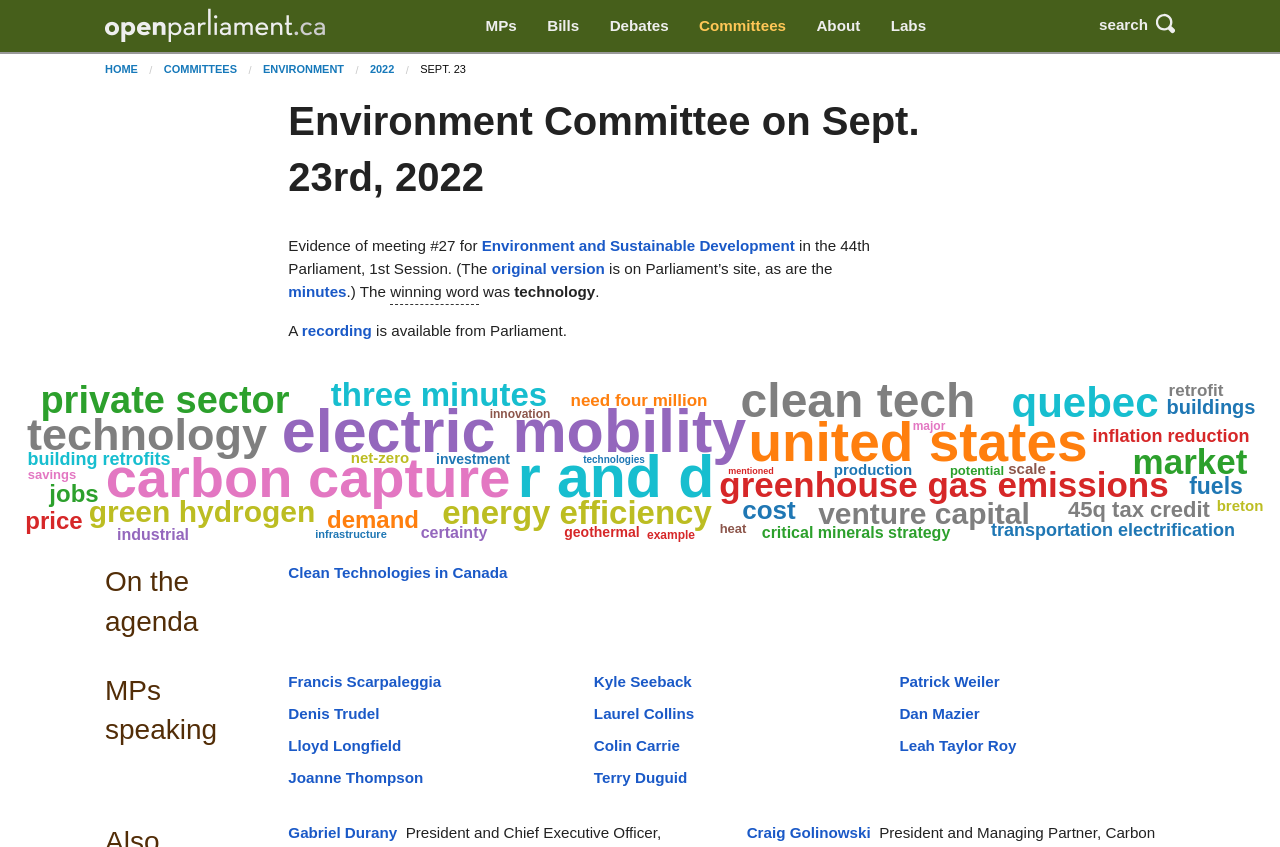Generate a thorough caption detailing the webpage content.

This webpage appears to be a transcript of a meeting of the Environment Committee on September 23rd, 2022. At the top of the page, there is a header with the date and time "September 23rd, 2022 / 1:05 p.m." followed by a link to "Craig Golinowski", who is identified as the "President and Managing Partner, Carbon Infrastructure Partners Corp." 

Below this header, there are several blocks of text, each containing a speaker's remarks. The first block is from Craig Golinowski, discussing the importance of a competitive tax credit framework and the need for certainty on carbon prices. 

To the right of the header, there are two columns of links and text, labeled "LINKS & SHARING" and "AS SPOKEN". These columns are repeated at regular intervals down the page, separating the different speakers' remarks.

The next speaker is the Chair, Francis Scarpaleggia, who thanks Craig Golinowski and introduces the next speaker, Dr. Brendan Haley, the Director of Policy Research at Efficiency Canada. Dr. Haley's remarks are also presented in a block of text.

Throughout the page, there are several instances of the time "1:05 p.m." and a few images, including a logo or icon associated with the Liberal party. Overall, the page is densely packed with text, with minimal whitespace or visual breaks.